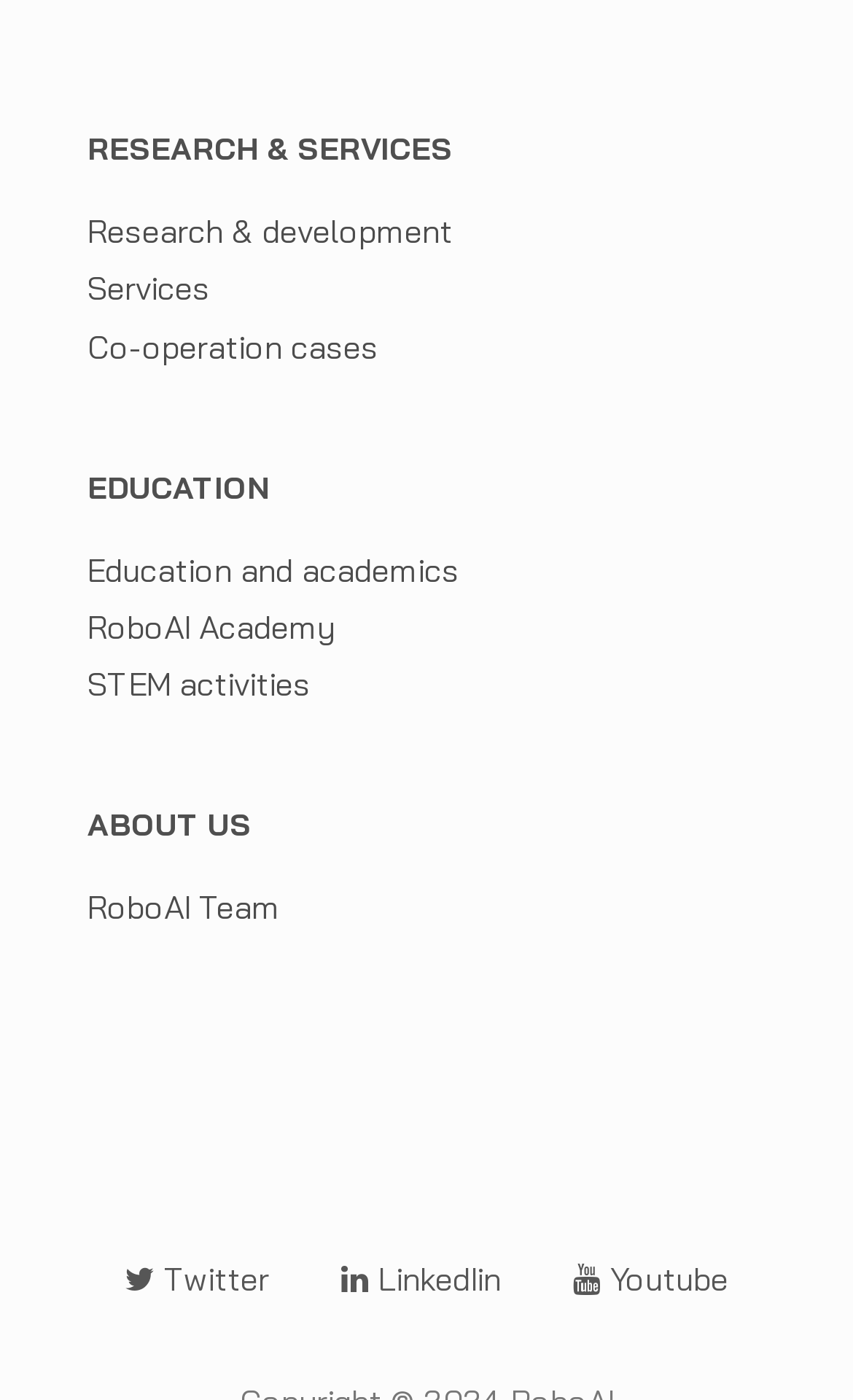How many social media links are there?
Please provide an in-depth and detailed response to the question.

In the menu navigation at the bottom of the page, there are three social media links: Twitter, LinkedIn, and Youtube, located at coordinates [0.146, 0.898, 0.315, 0.927], [0.4, 0.898, 0.587, 0.927], and [0.672, 0.898, 0.854, 0.927] respectively.